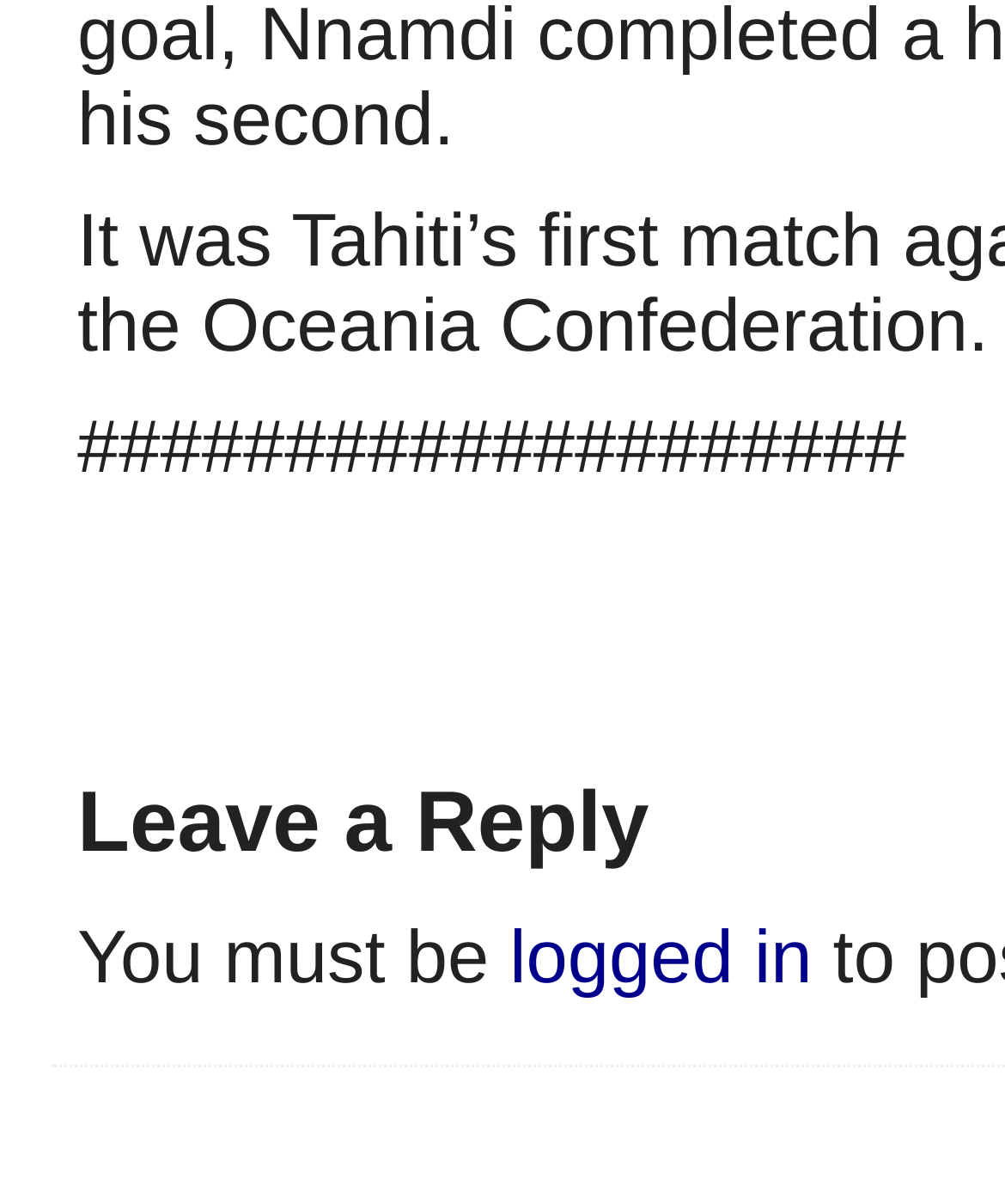Extract the bounding box coordinates for the UI element described as: "logged in".

[0.507, 0.761, 0.808, 0.83]